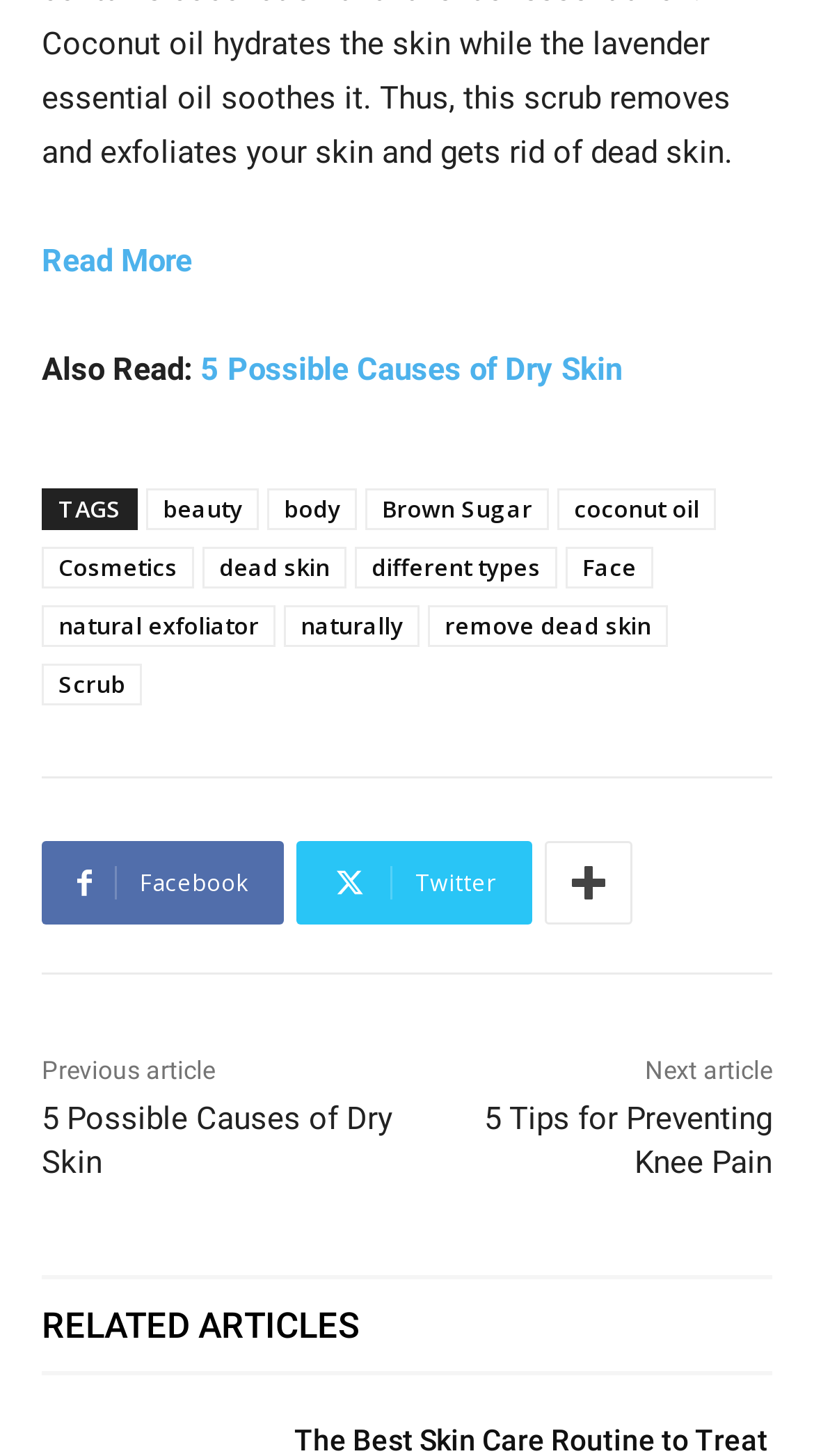What is the category of the tags?
Answer briefly with a single word or phrase based on the image.

Beauty and Body